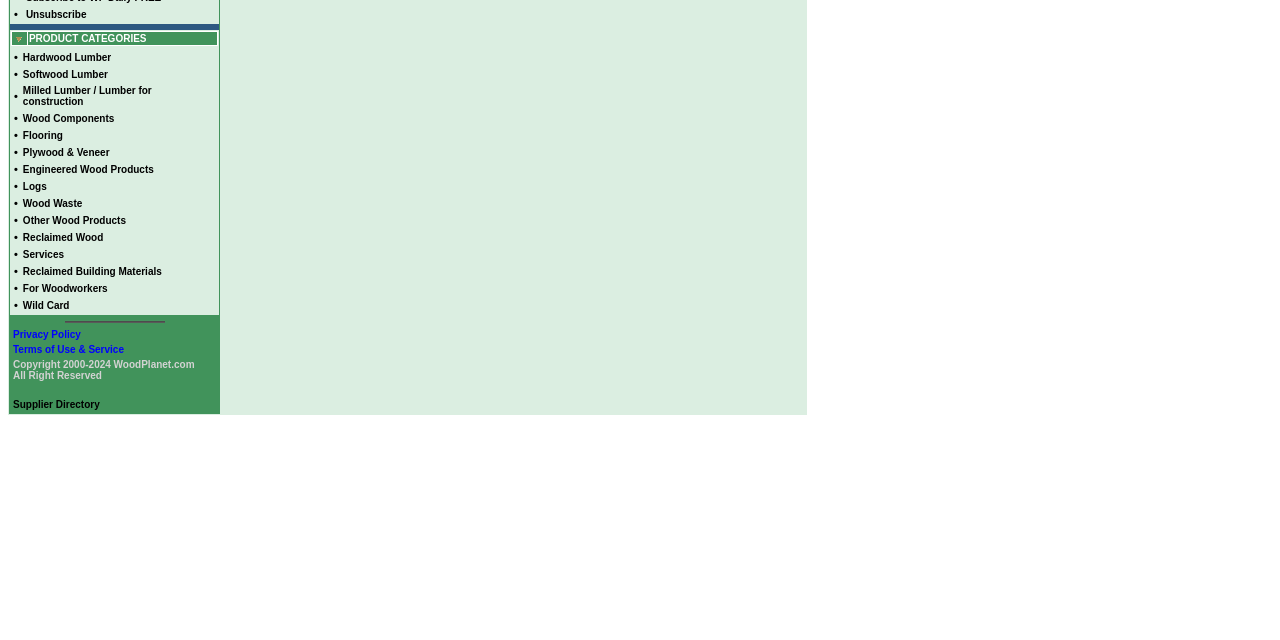Please locate the UI element described by "Engineered Wood Products" and provide its bounding box coordinates.

[0.018, 0.255, 0.12, 0.273]